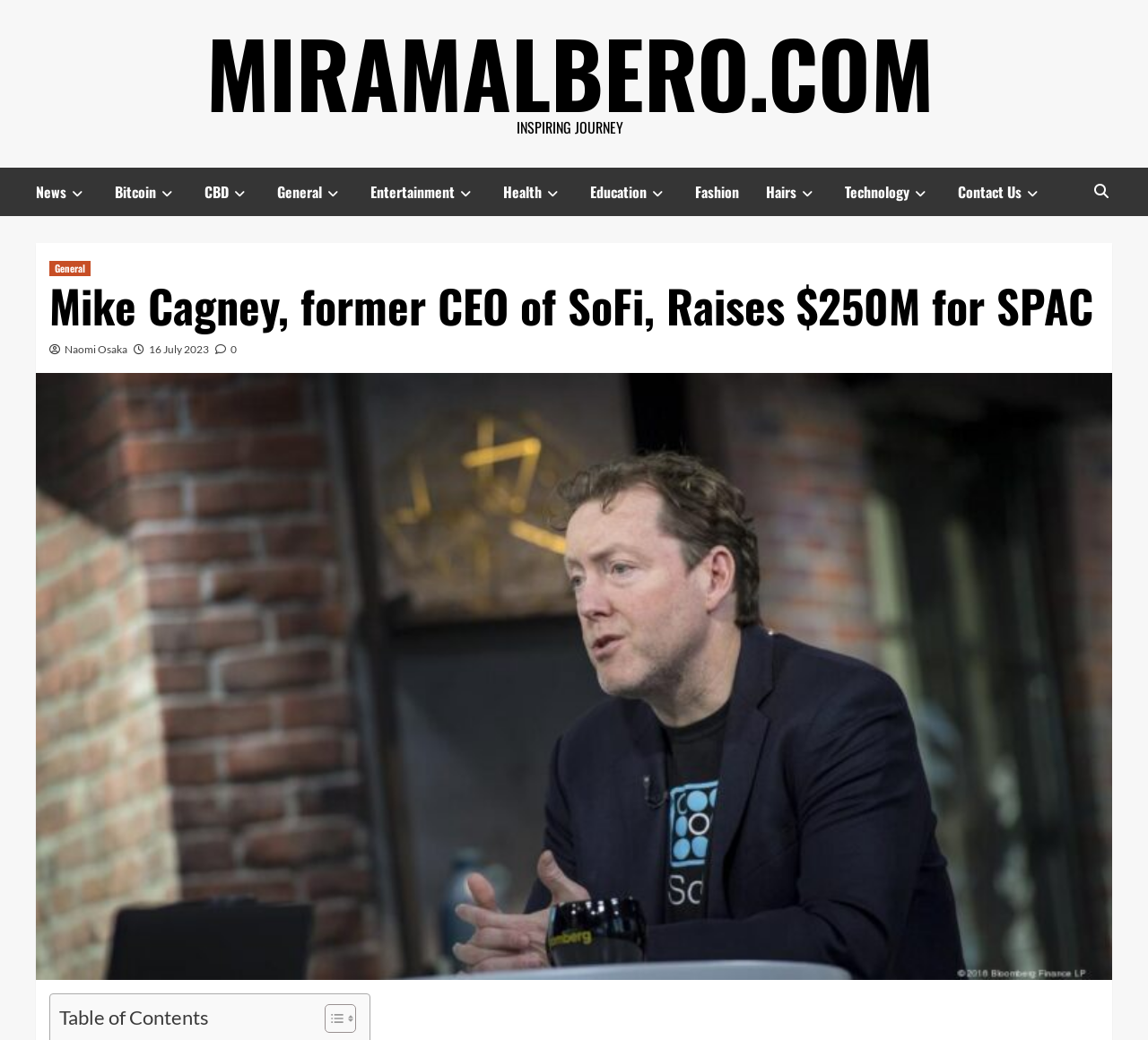Determine the bounding box coordinates for the HTML element mentioned in the following description: "Naomi Osaka". The coordinates should be a list of four floats ranging from 0 to 1, represented as [left, top, right, bottom].

[0.056, 0.329, 0.111, 0.342]